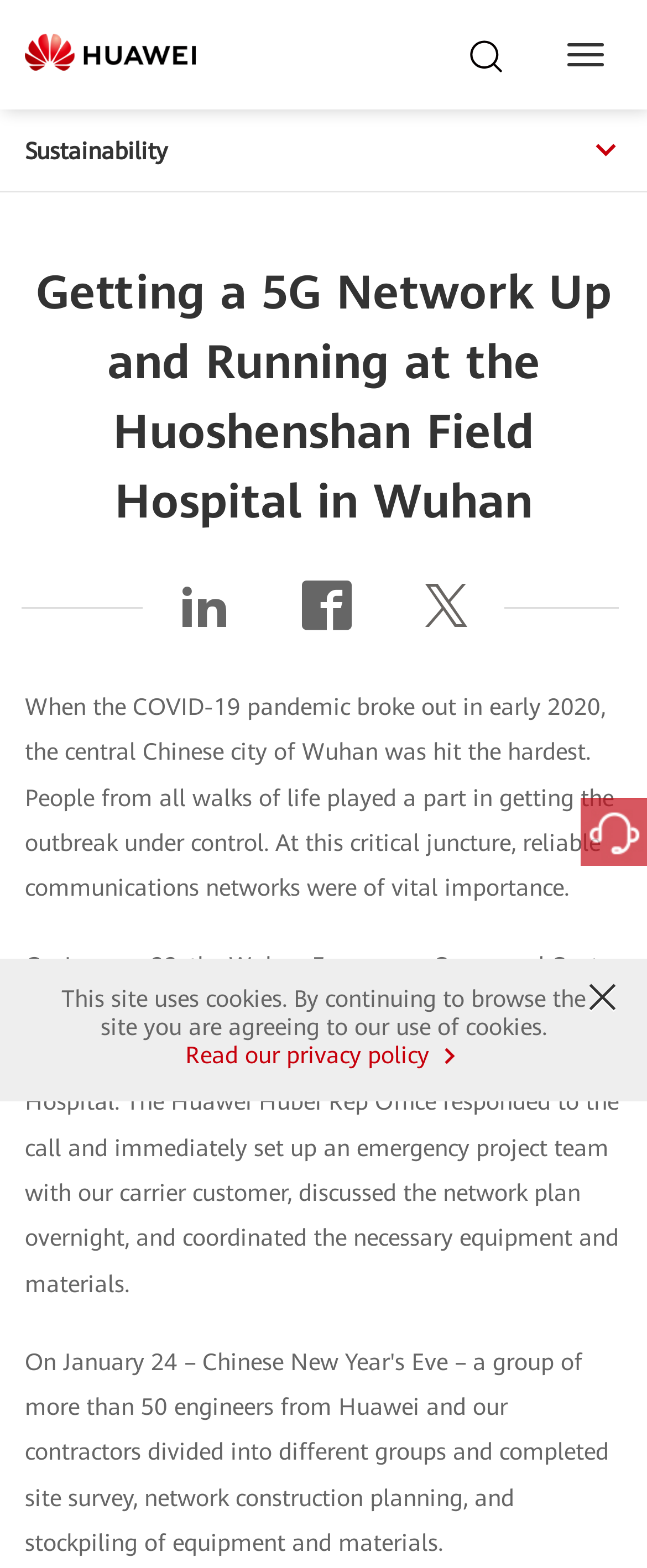Pinpoint the bounding box coordinates of the element that must be clicked to accomplish the following instruction: "Go to Sustainability". The coordinates should be in the format of four float numbers between 0 and 1, i.e., [left, top, right, bottom].

[0.038, 0.07, 0.962, 0.123]